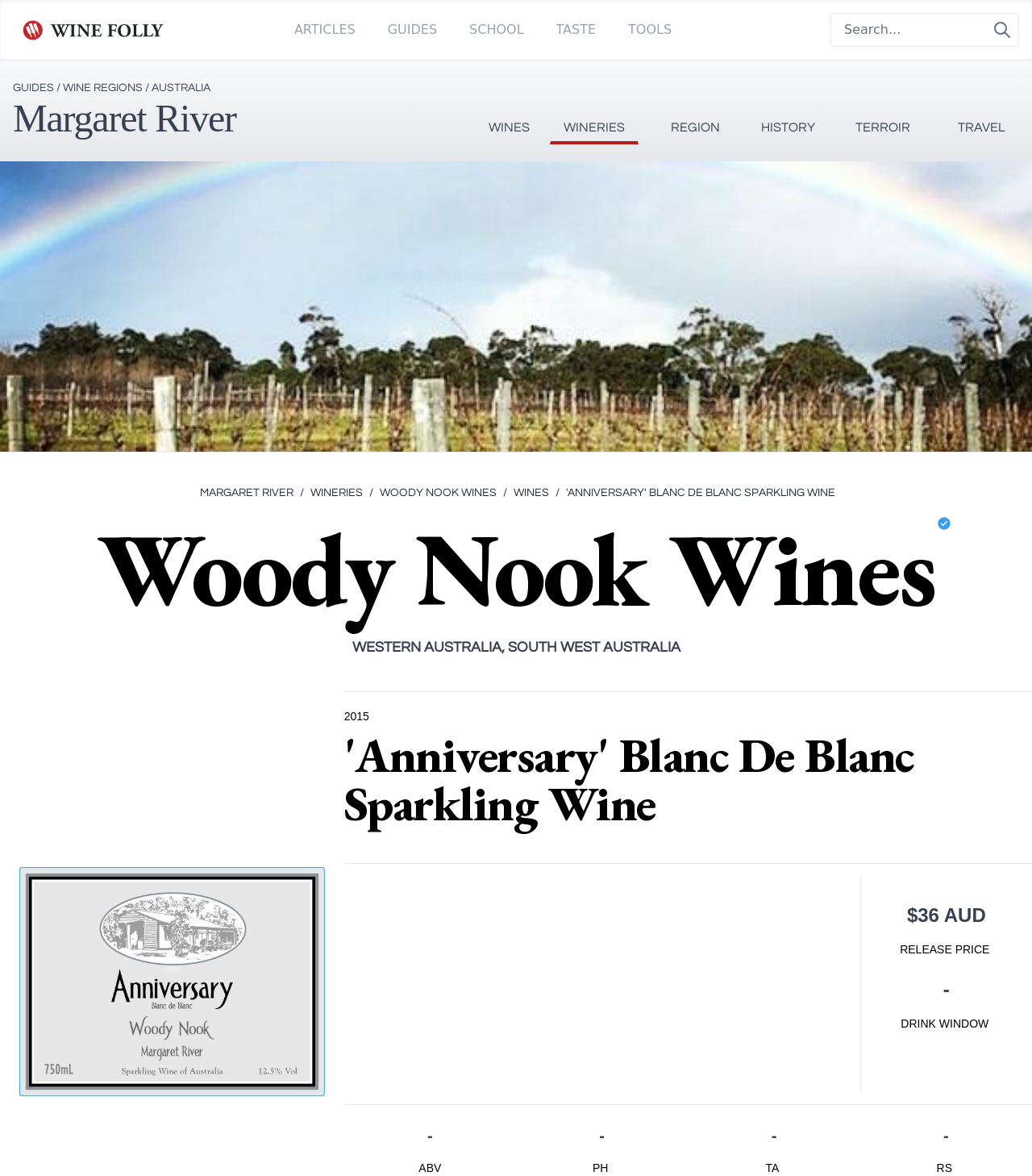Identify the bounding box coordinates for the element you need to click to achieve the following task: "Search for wine". Provide the bounding box coordinates as four float numbers between 0 and 1, in the form [left, top, right, bottom].

[0.805, 0.012, 0.987, 0.039]